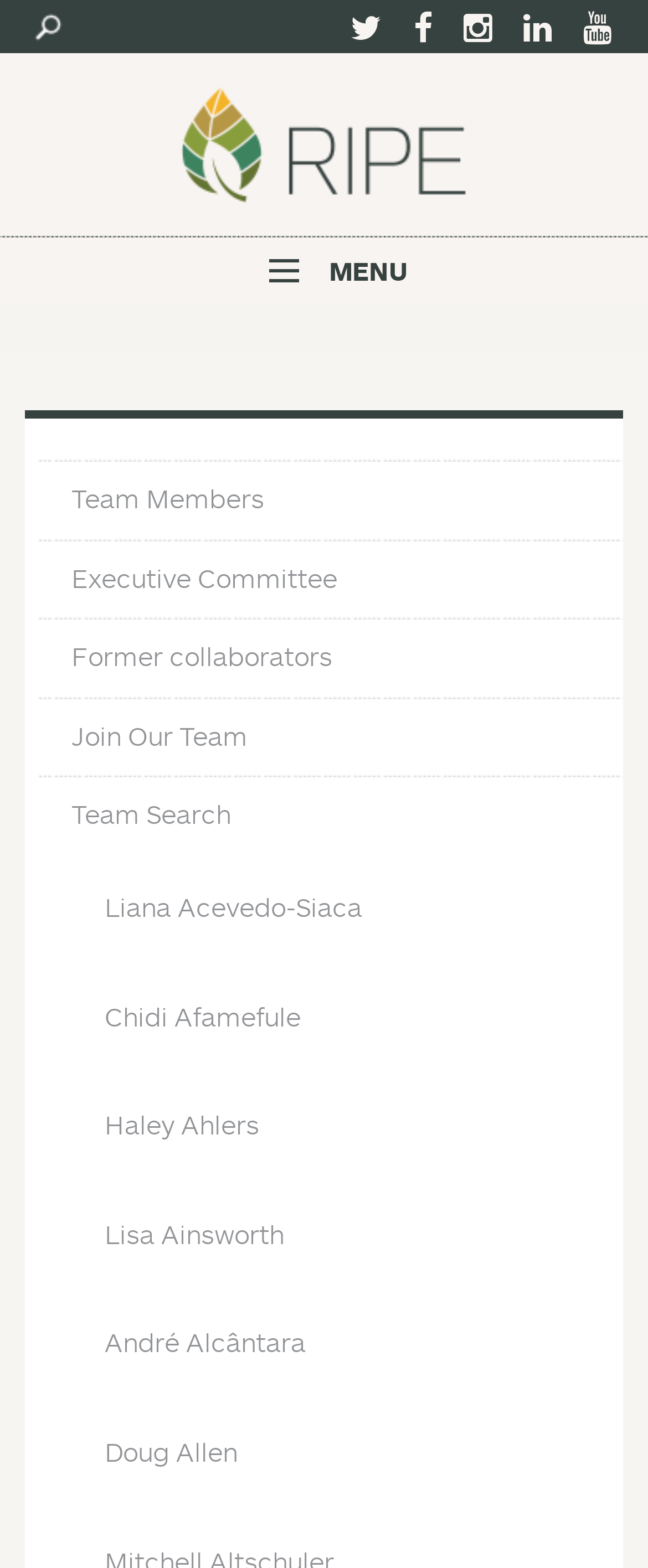Give a comprehensive overview of the webpage, including key elements.

The webpage is about Debarati Basu, who is associated with RIPE. At the top left corner, there is a link to "Skip to main content". On the top right corner, there are five social media links, represented by icons. Below these icons, there is a link to "Ripe" and a "MENU" link that expands to reveal the main navigation menu. 

The main navigation menu is divided into sections, with the first section being "Team". This section has five links: "Team Members", "Executive Committee", "Former collaborators", "Join Our Team", and "Team Search". 

Below the main navigation menu, there is a list of team members, with their names displayed as links. The list includes Liana Acevedo-Siaca, Chidi Afamefule, Haley Ahlers, Lisa Ainsworth, André Alcântara, and Doug Allen, among others. These links are arranged vertically, with each name positioned below the previous one.